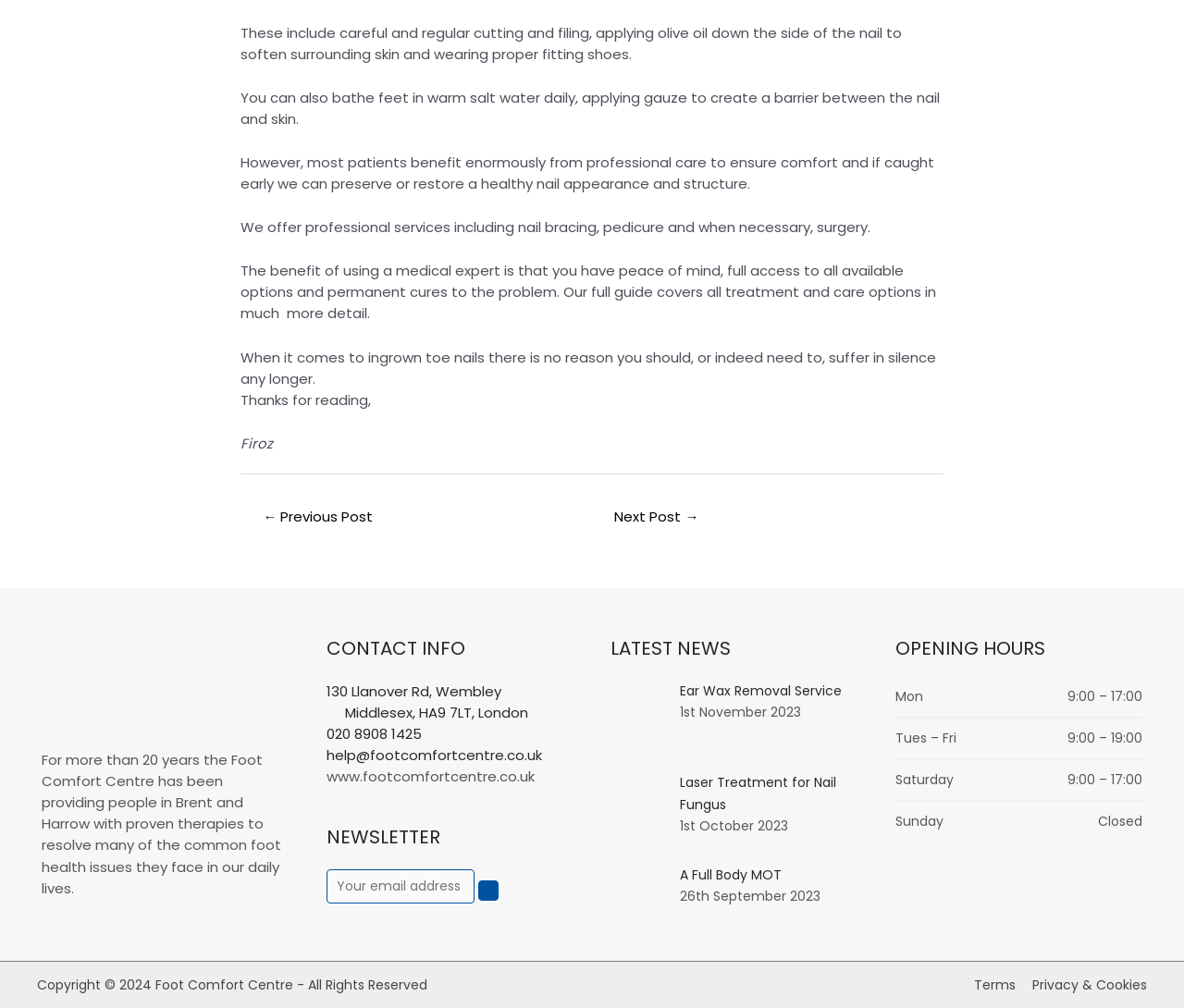Please identify the bounding box coordinates of the region to click in order to complete the task: "Subscribe to the newsletter". The coordinates must be four float numbers between 0 and 1, specified as [left, top, right, bottom].

[0.275, 0.863, 0.4, 0.897]